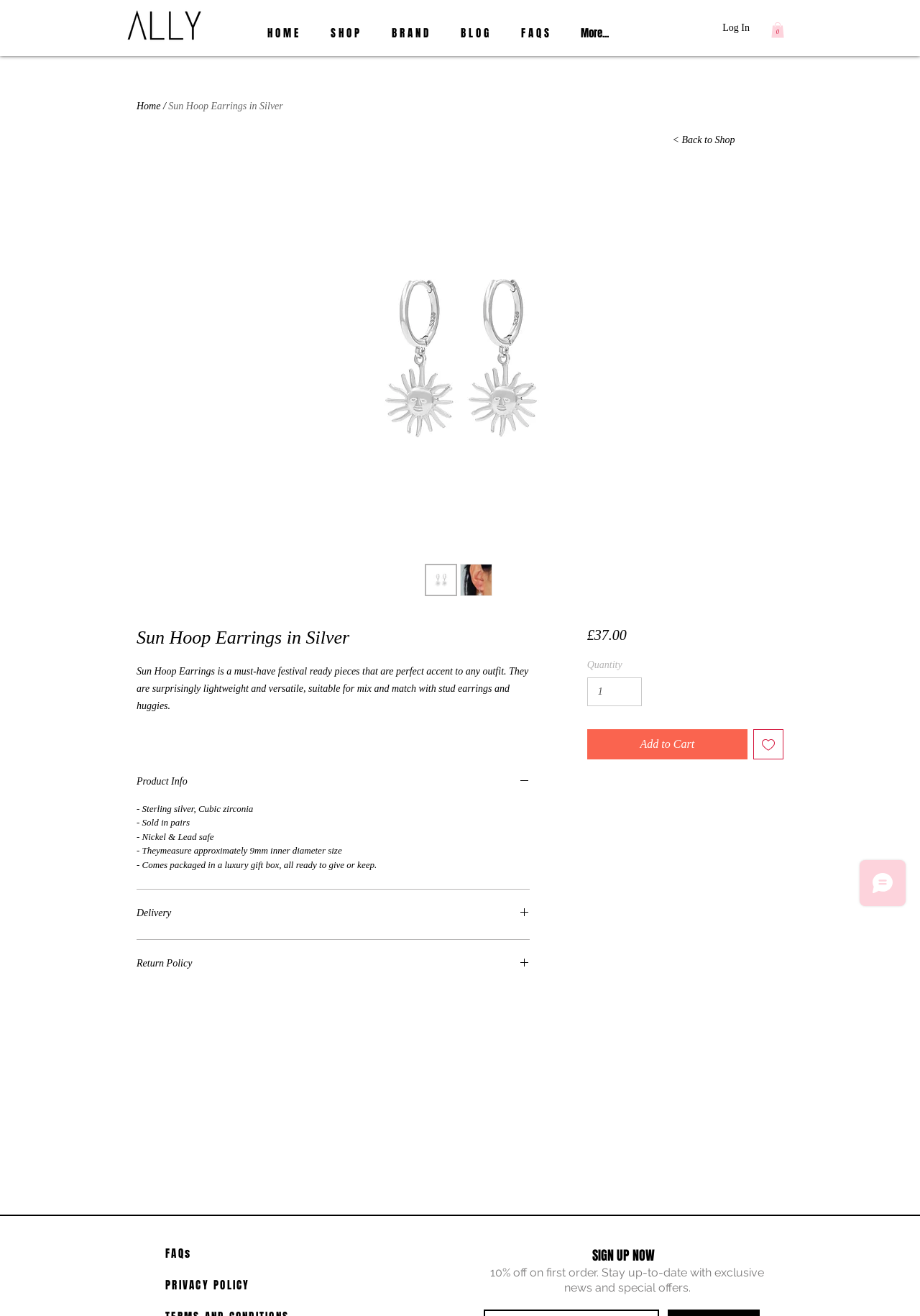Please specify the bounding box coordinates in the format (top-left x, top-left y, bottom-right x, bottom-right y), with values ranging from 0 to 1. Identify the bounding box for the UI component described as follows: Add to Cart

[0.638, 0.554, 0.812, 0.577]